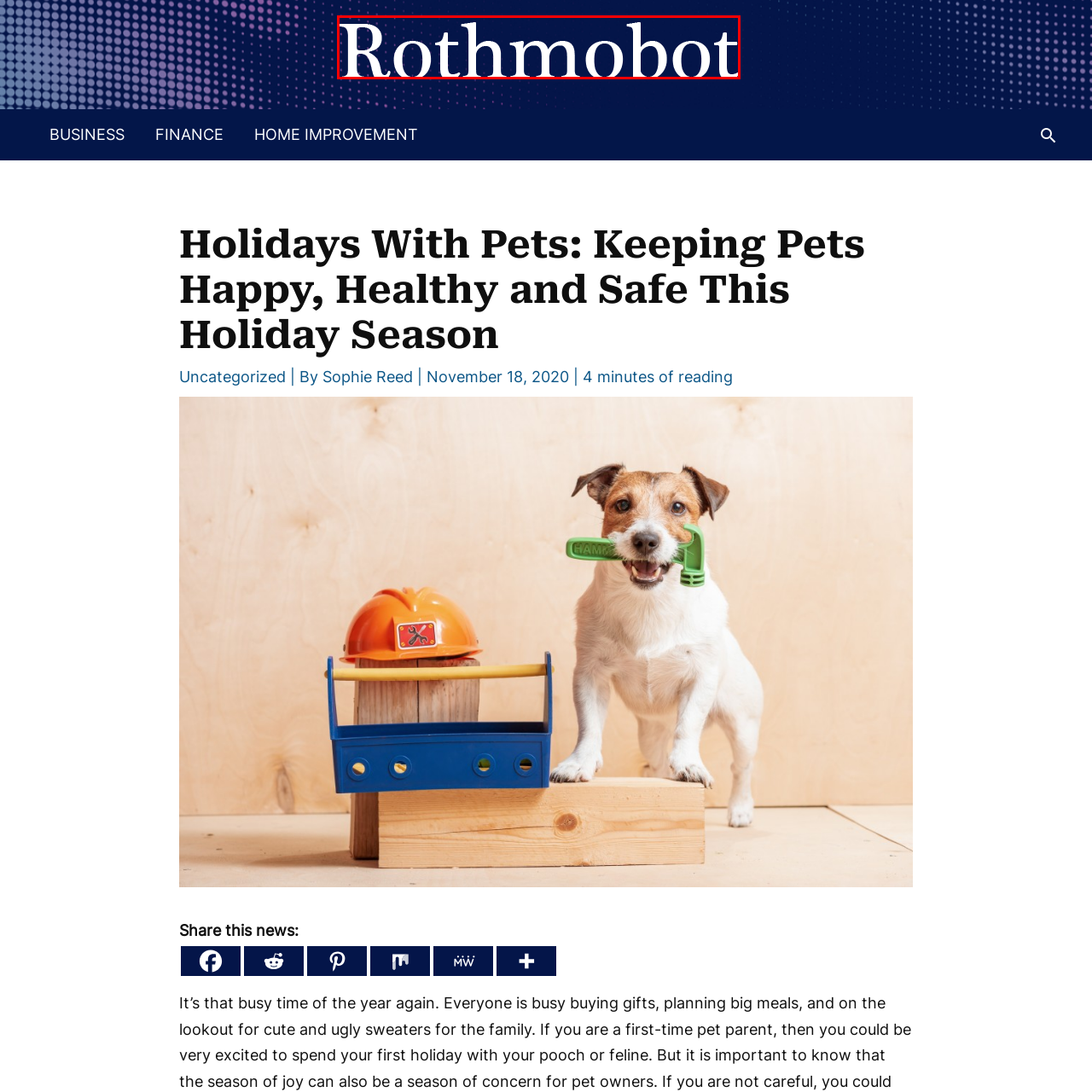What is the color of the typography?
Examine the image inside the red bounding box and give an in-depth answer to the question, using the visual evidence provided.

The caption describes the typography as 'bold, white', implying that the color of the typography is white, which conveys a modern and engaging design.